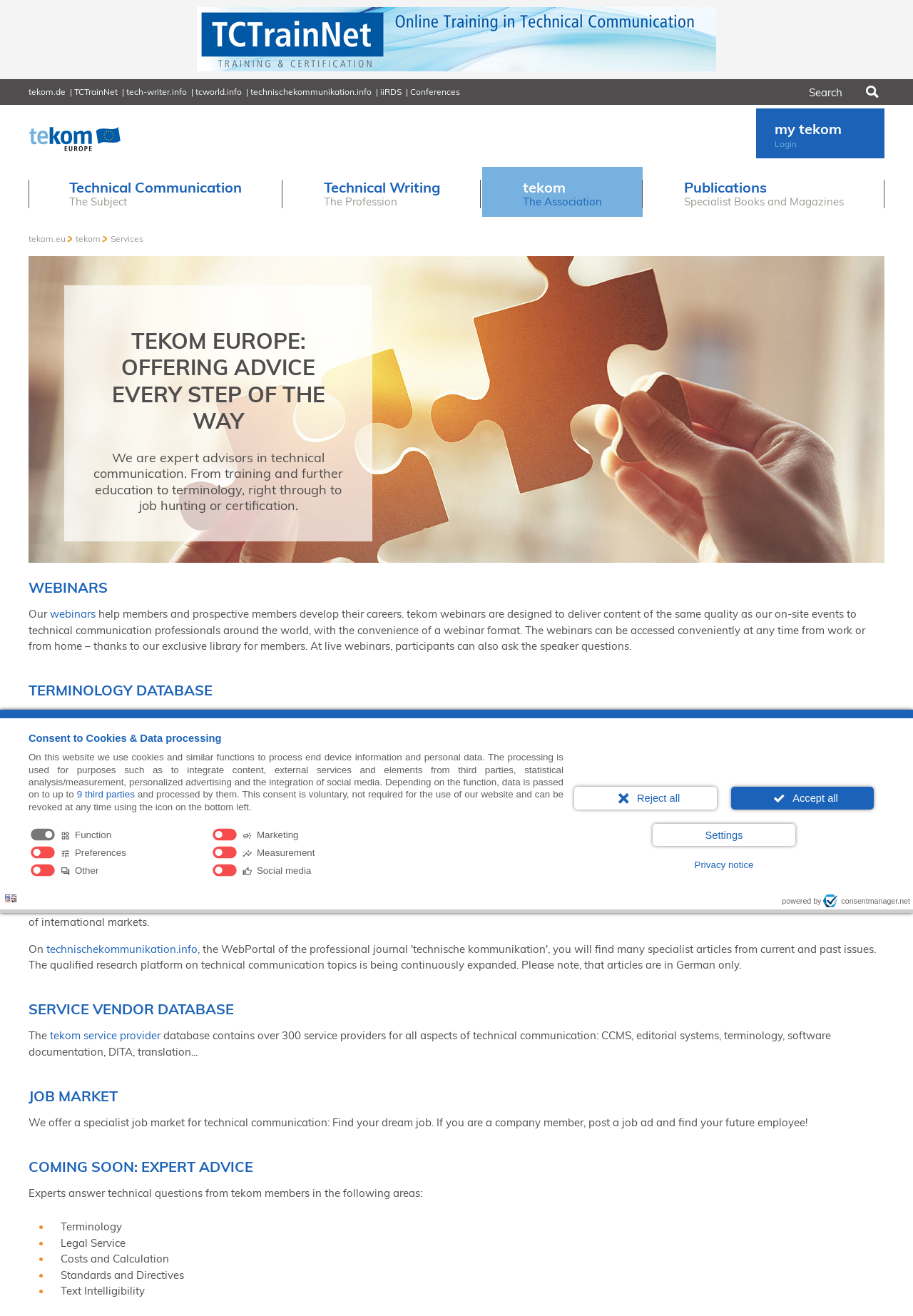What is the purpose of the consent to cookies and data processing?
Refer to the image and give a detailed answer to the query.

Based on the modal dialog 'Consent to Cookies & Data processing', the purpose of the consent is to integrate content, external services and elements from third parties, which is mentioned in the StaticText element with the OCR text 'On this website we use cookies and similar functions to process end device information and personal data. The processing is used for purposes such as to integrate content, external services and elements from third parties...'.